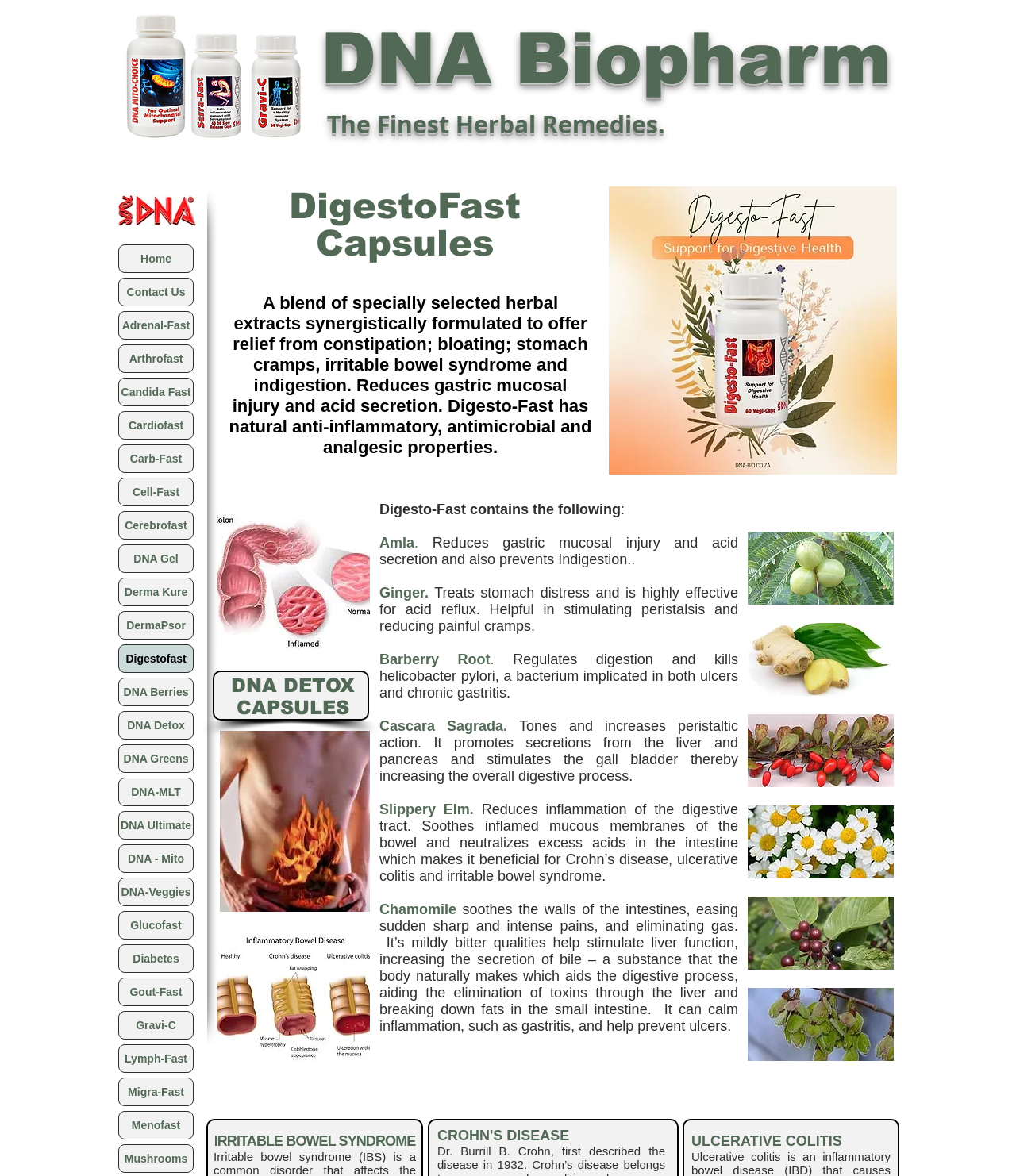What is the purpose of the 'Matrix gallery' region?
Can you provide a detailed and comprehensive answer to the question?

The 'Matrix gallery' region contains a series of button elements with images of different herbal ingredients, such as Amla, Ginger, and Barberry, which suggests that its purpose is to display these images.